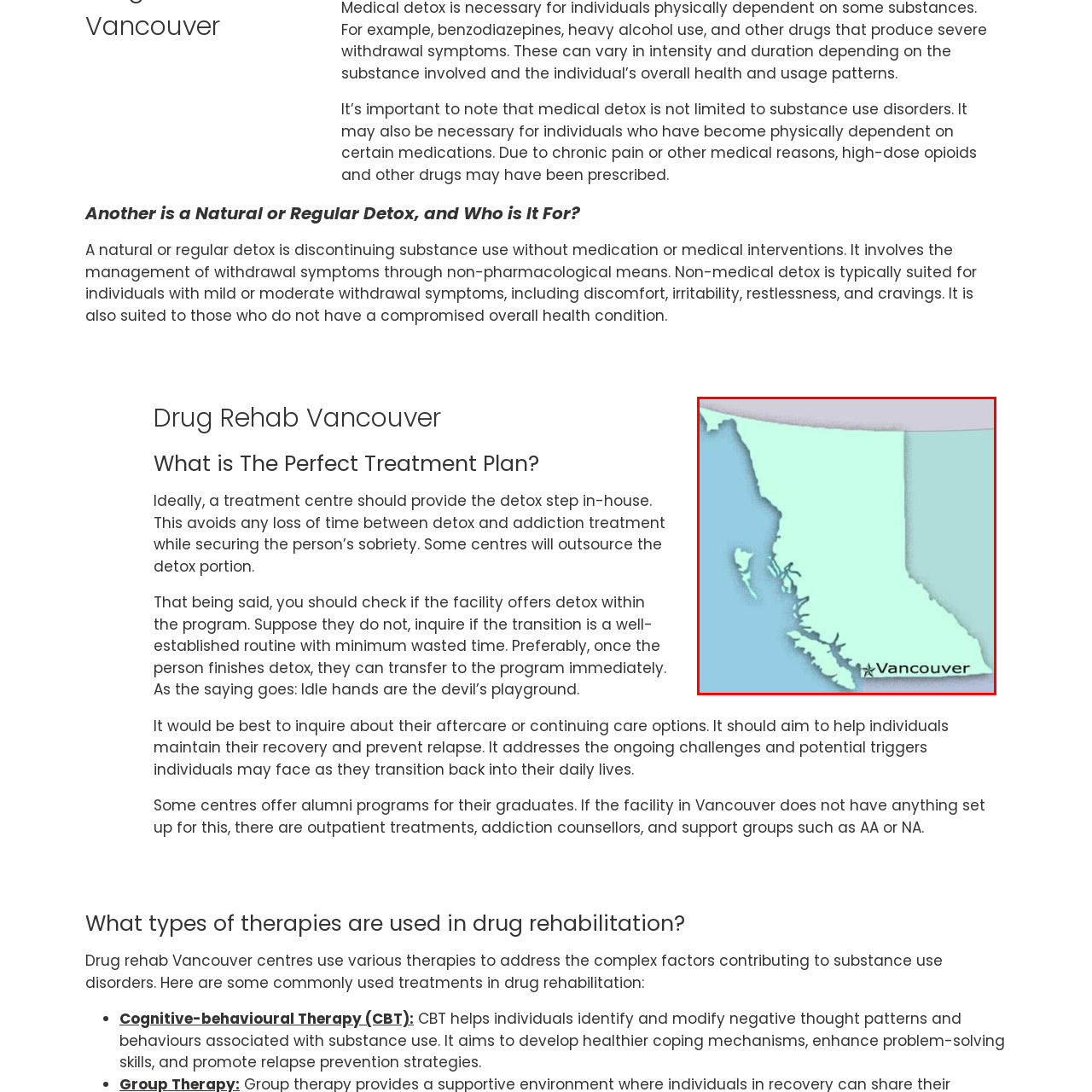What is the significance of the label 'Vancouver' on the map?
View the image highlighted by the red bounding box and provide your answer in a single word or a brief phrase.

Indicates urban center